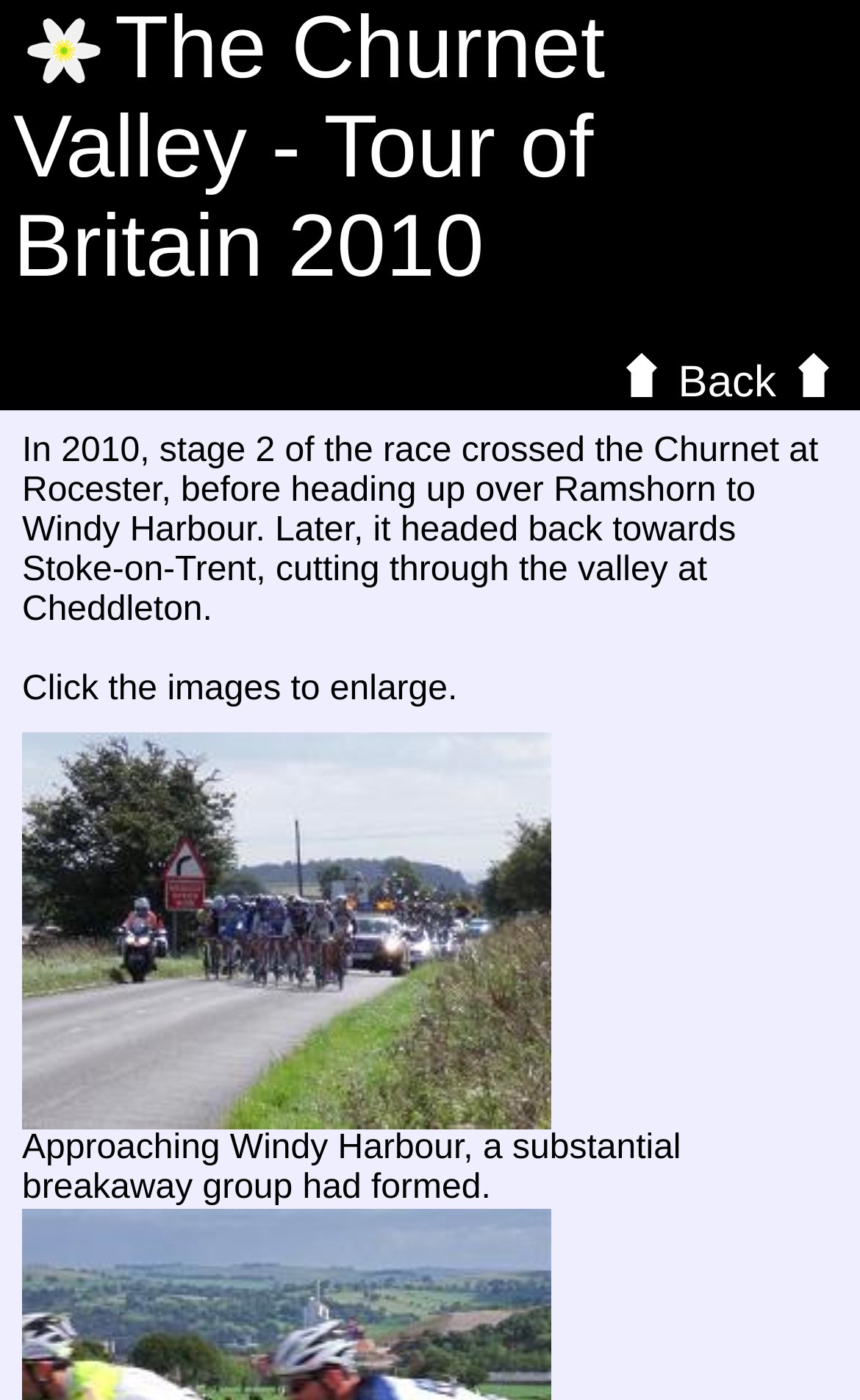Produce an extensive caption that describes everything on the webpage.

The webpage is about the Tour of Britain 2010, specifically focusing on stage 2 of the race. At the top left of the page, there is a link to "Wood Anemone The Churnet Valley" accompanied by a small image of a Wood Anemone. Next to it is a heading that reads "Tour of Britain 2010". 

On the top right side of the page, there is a link to "Home Back Home" with two identical "Home" icons on either side. 

Below the heading, there is a paragraph of text that describes the route of stage 2, crossing the Churnet at Rocester, heading up over Ramshorn to Windy Harbour, and then back towards Stoke-on-Trent through the valley at Cheddleton. 

Underneath this text, there is a note that instructs users to click the images to enlarge them. 

To the right of this note, there is a button with a caption "The Tour of Britain 2010 - The breakaway group approaching Windy Harbour". 

At the bottom of the page, there is a sentence that provides more context about the breakaway group approaching Windy Harbour.